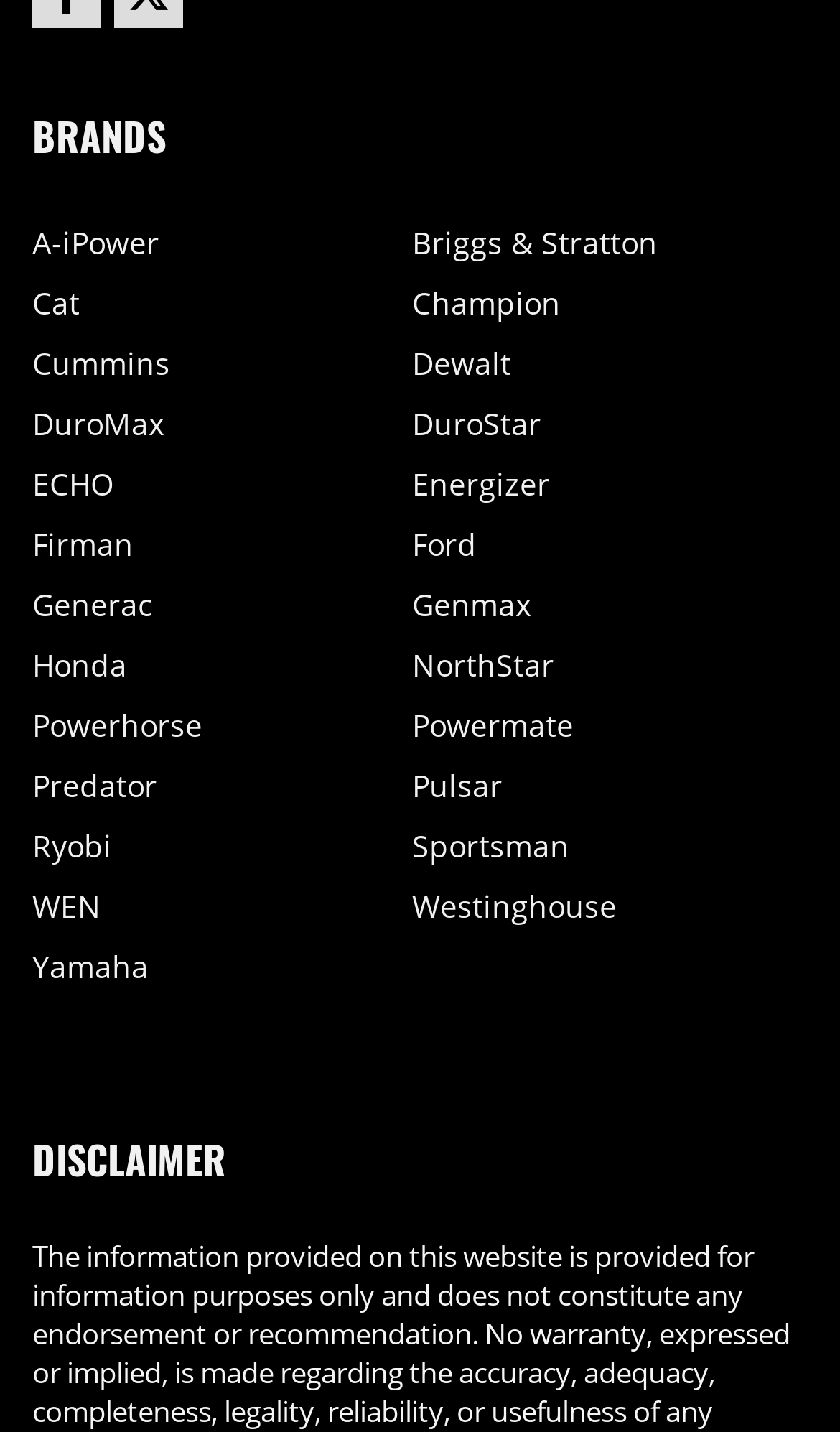Determine the bounding box coordinates of the clickable element to achieve the following action: 'click on A-iPower'. Provide the coordinates as four float values between 0 and 1, formatted as [left, top, right, bottom].

[0.038, 0.155, 0.19, 0.184]